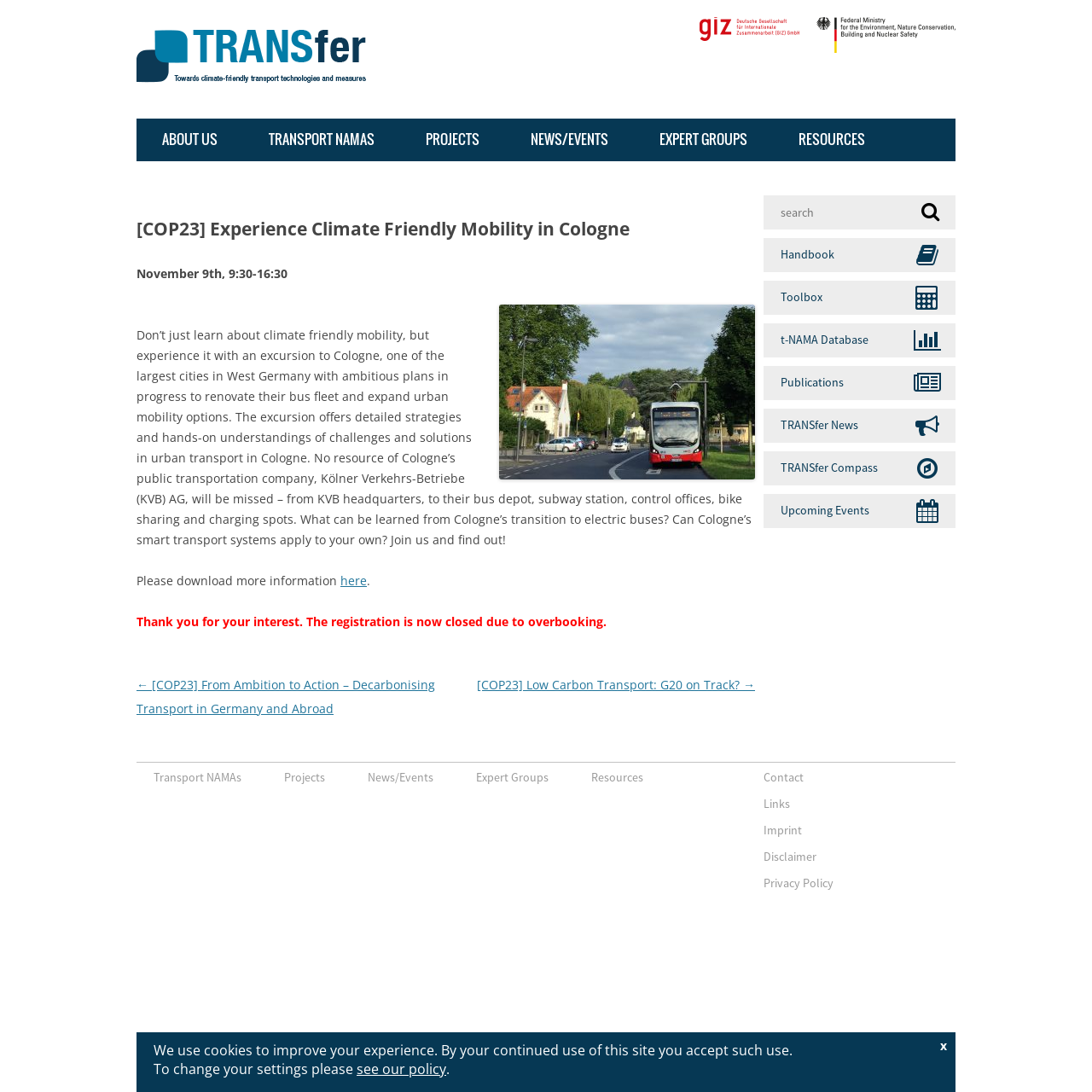Please determine the bounding box coordinates of the element's region to click in order to carry out the following instruction: "Click the TRANSfer Logo". The coordinates should be four float numbers between 0 and 1, i.e., [left, top, right, bottom].

[0.125, 0.064, 0.335, 0.079]